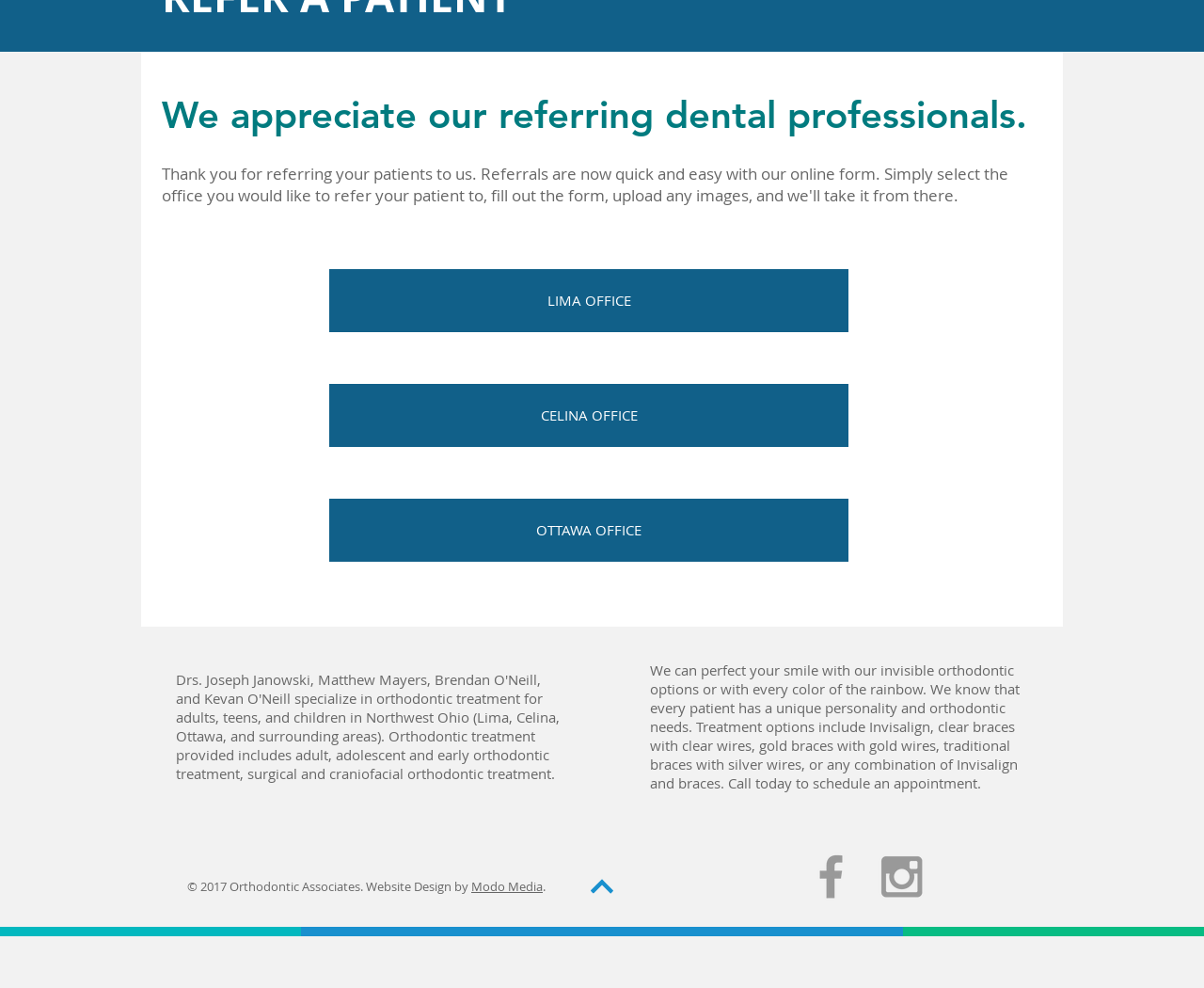Ascertain the bounding box coordinates for the UI element detailed here: "aria-label="Grey Instagram Icon"". The coordinates should be provided as [left, top, right, bottom] with each value being a float between 0 and 1.

[0.725, 0.858, 0.773, 0.916]